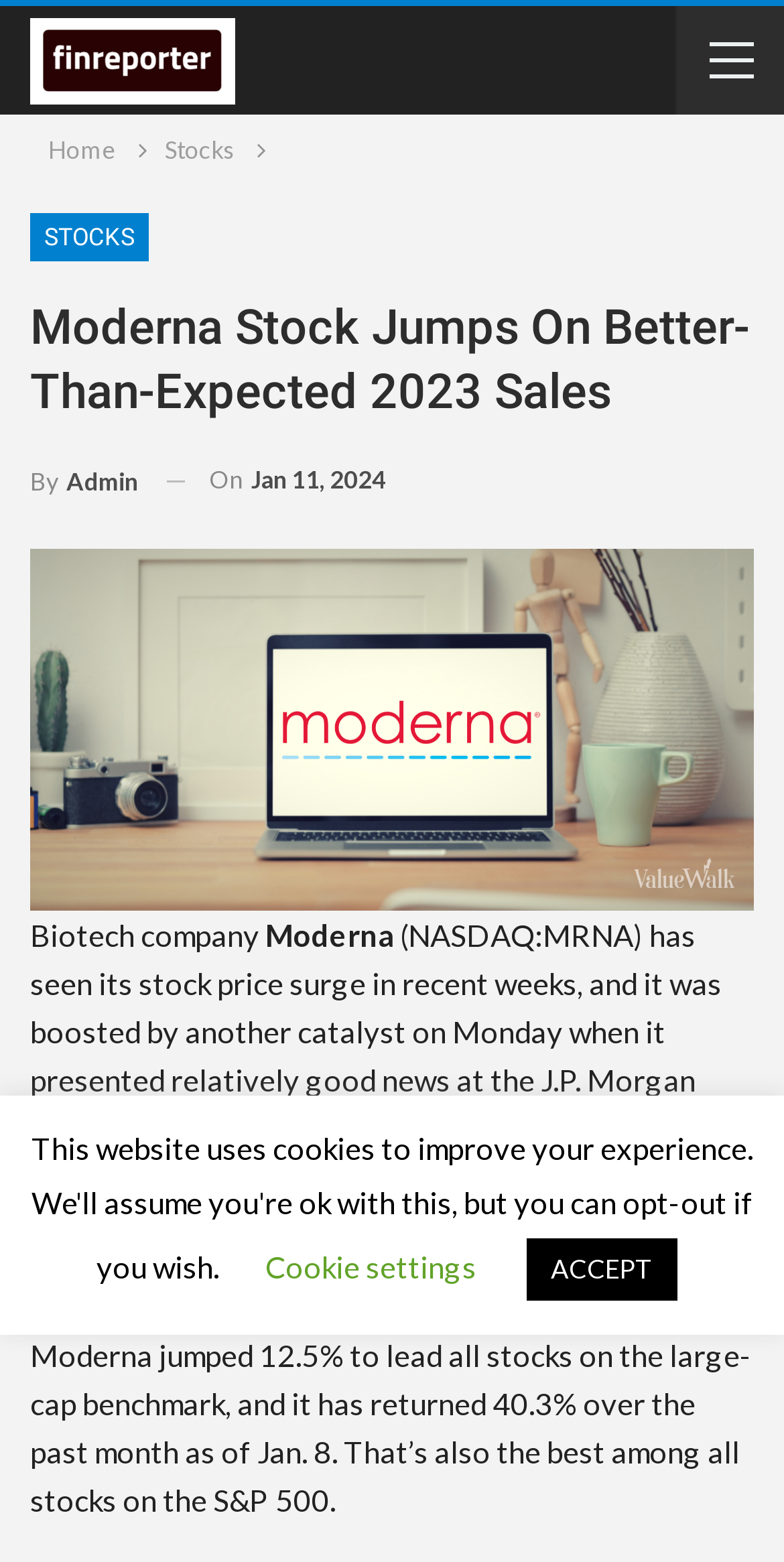Reply to the question with a single word or phrase:
What is the current stock price of Moderna?

$115 per share